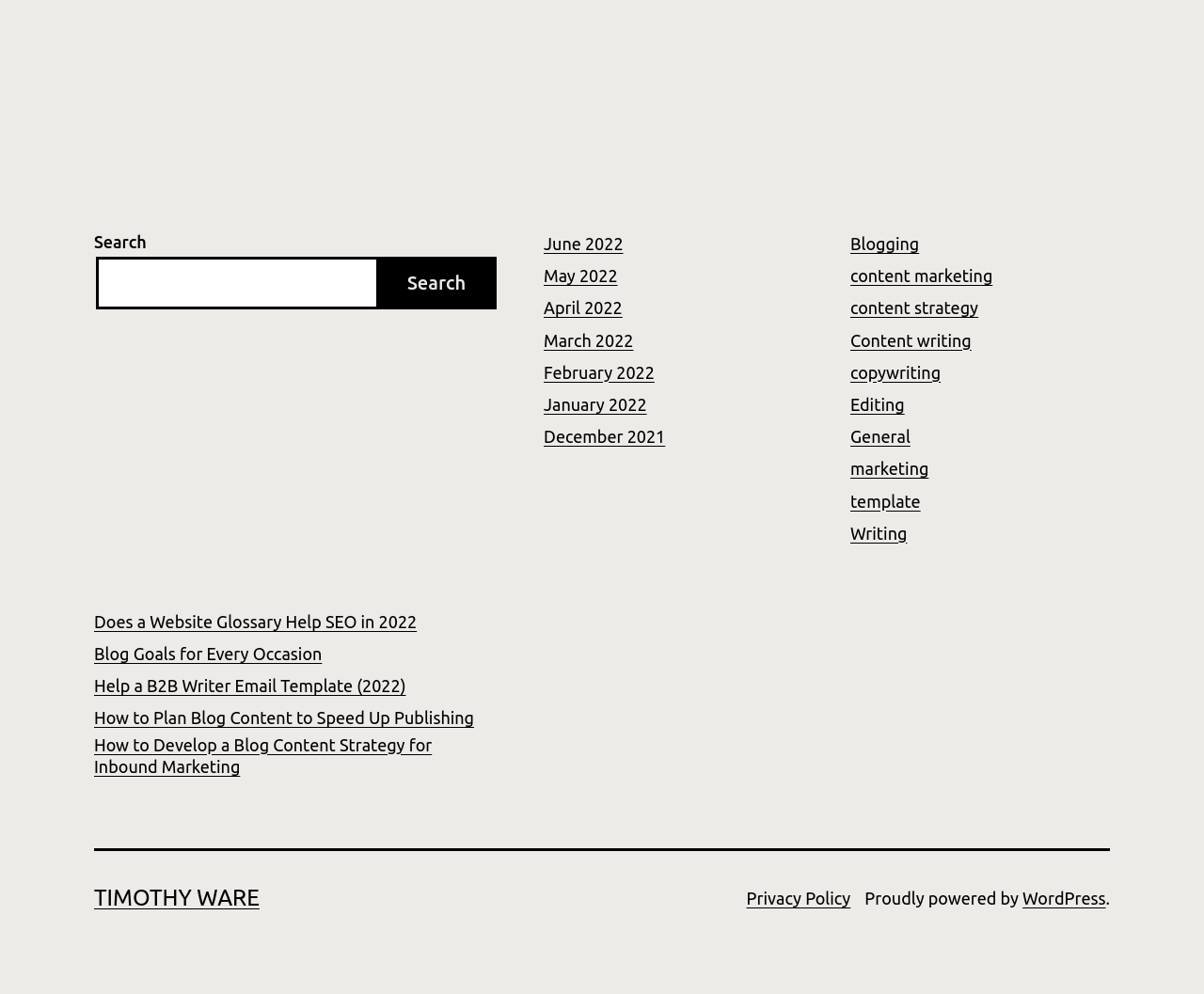Predict the bounding box of the UI element based on the description: "Editing". The coordinates should be four float numbers between 0 and 1, formatted as [left, top, right, bottom].

[0.706, 0.397, 0.751, 0.416]